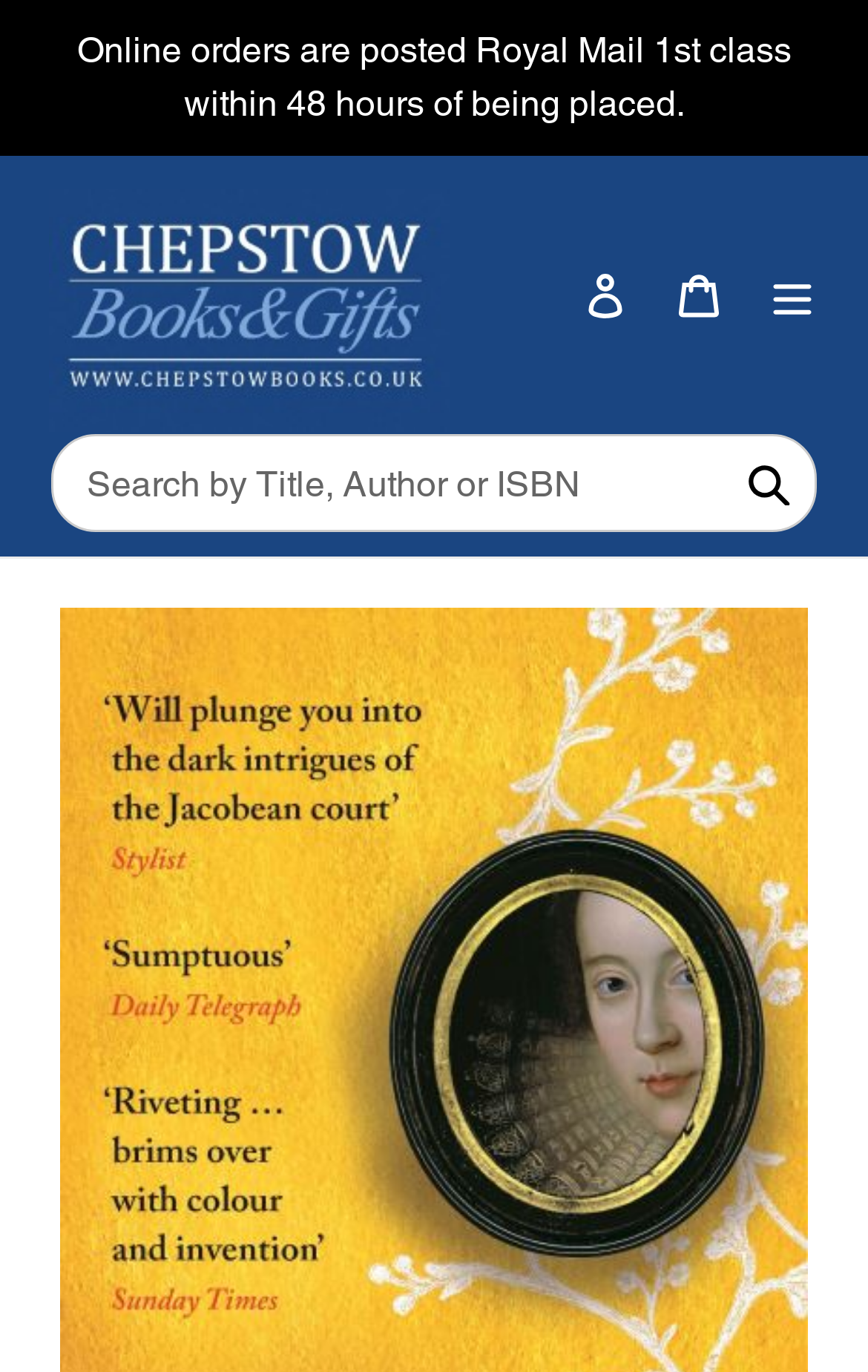Reply to the question with a brief word or phrase: What is the purpose of the button with the text 'Submit'?

To submit a search query